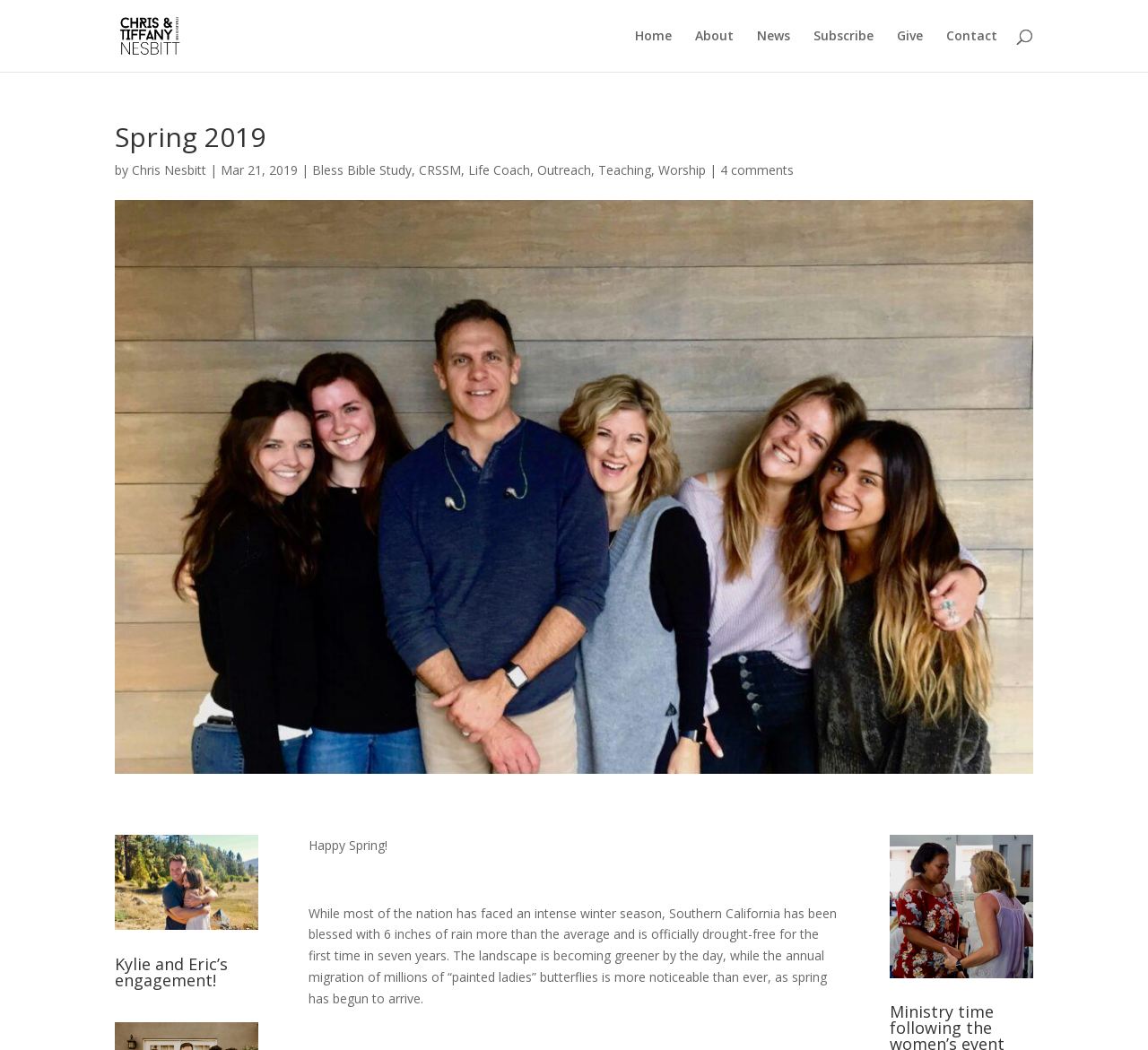Specify the bounding box coordinates of the element's area that should be clicked to execute the given instruction: "Click on the 'Home' link". The coordinates should be four float numbers between 0 and 1, i.e., [left, top, right, bottom].

[0.553, 0.028, 0.585, 0.068]